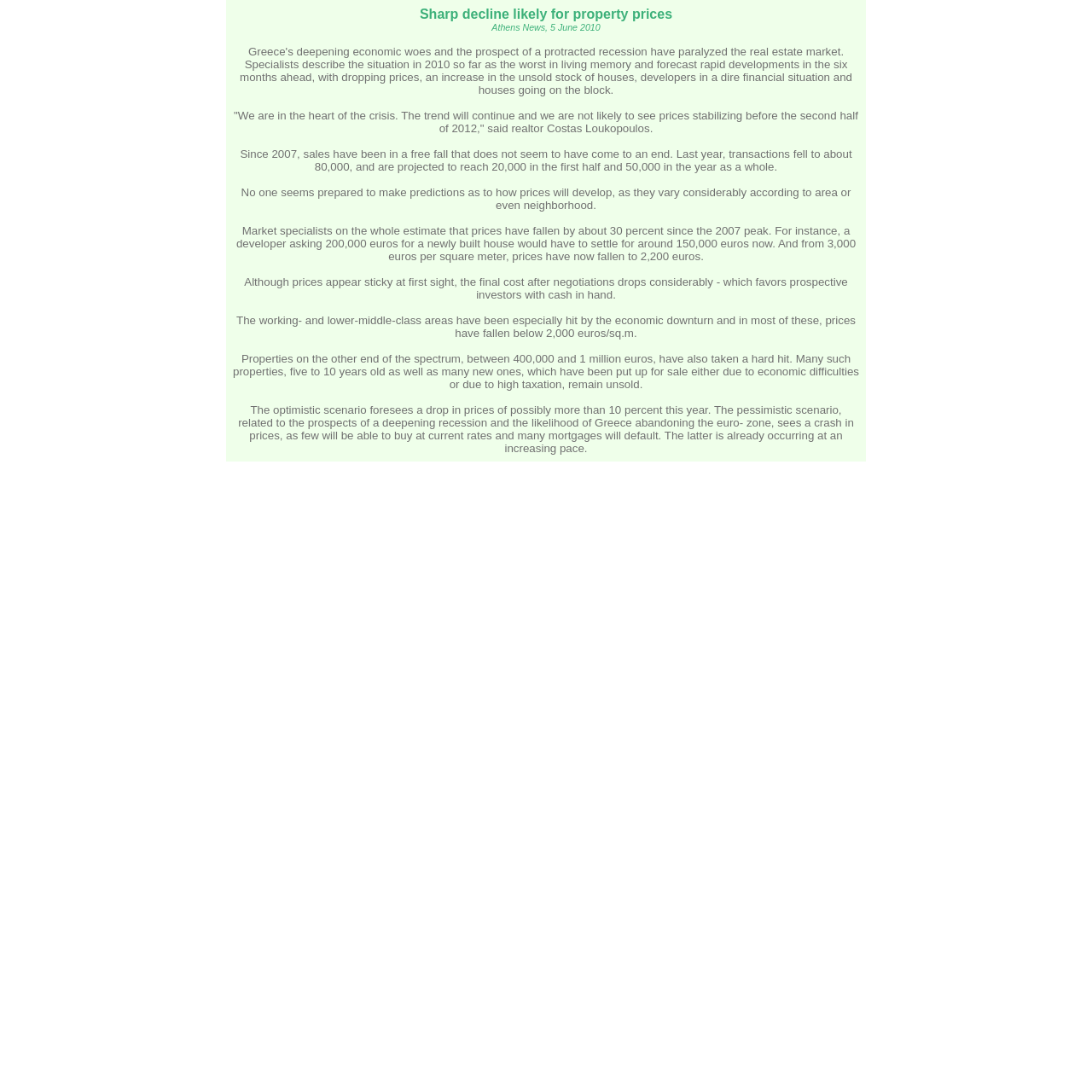Respond with a single word or short phrase to the following question: 
How much have property prices fallen since 2007?

30 percent